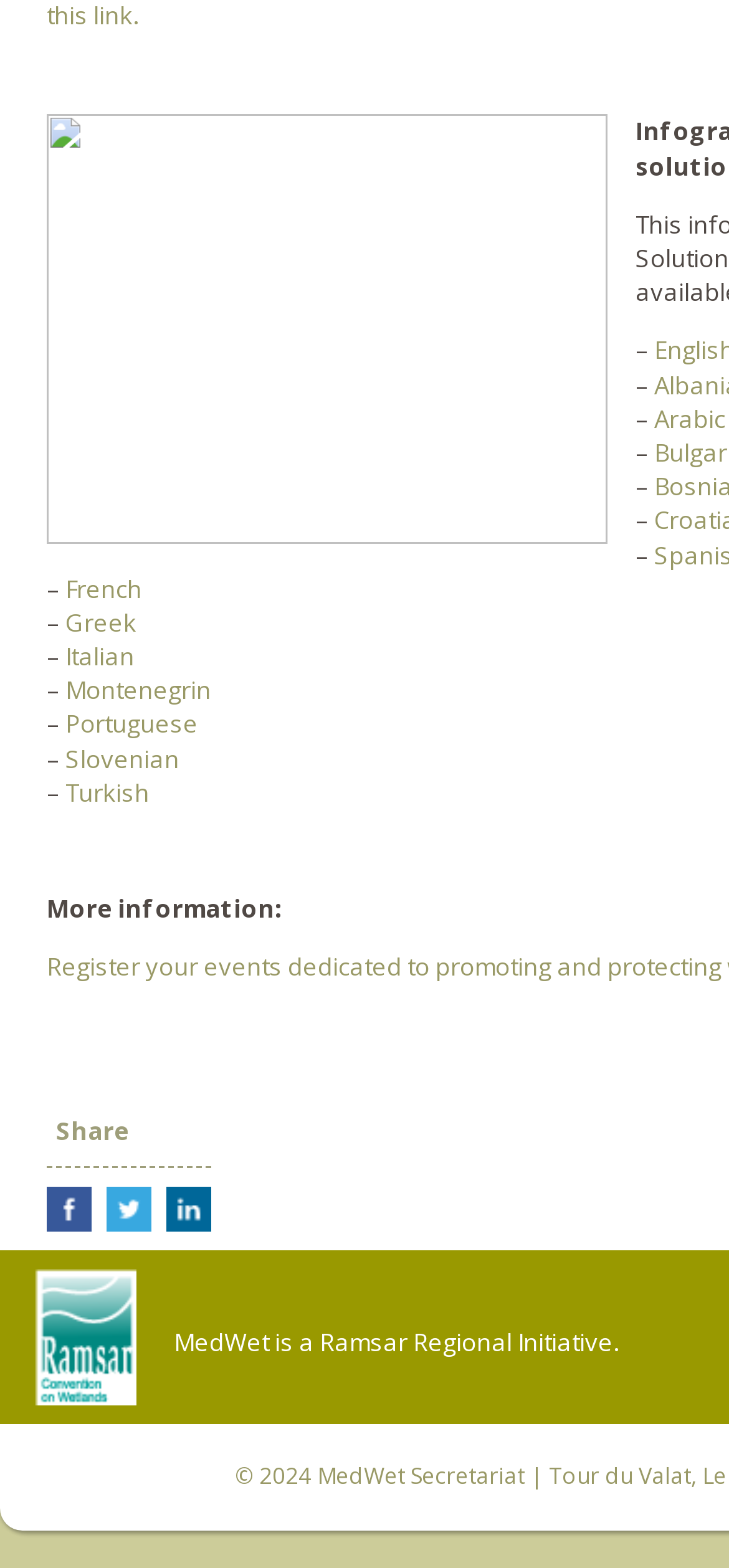What year is the copyright for?
Using the image, respond with a single word or phrase.

2024